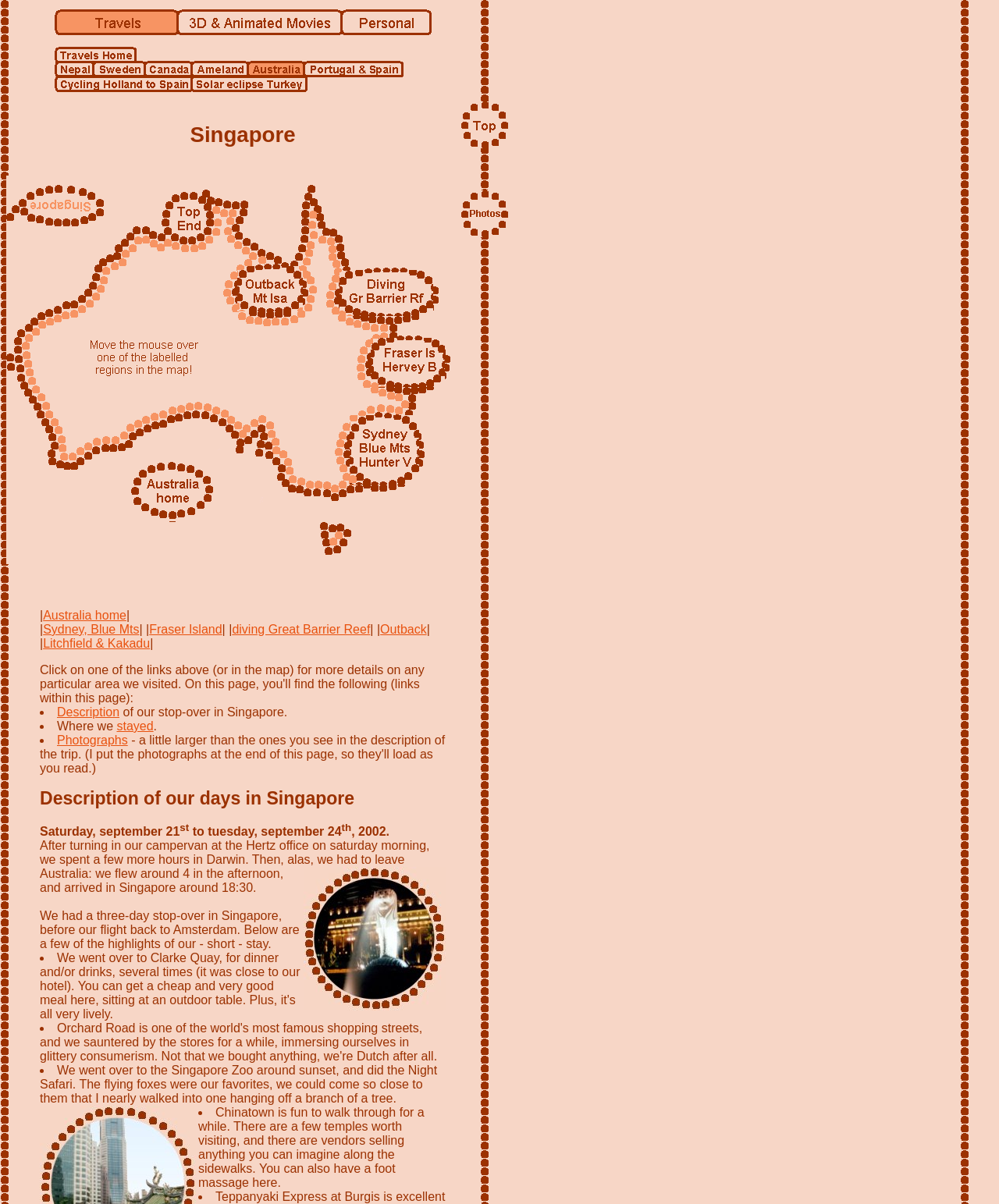Find the bounding box coordinates for the element described here: "alt="To top of page"".

[0.462, 0.114, 0.509, 0.125]